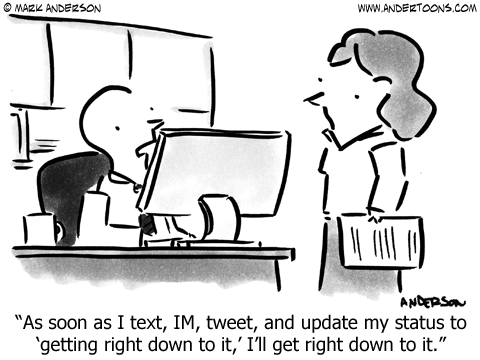Offer a detailed explanation of what is happening in the image.

In this clever cartoon by Mark Anderson, we see a humorous take on the distractions of modern communication in a workplace setting. The scene captures a man seated at a desk, seemingly engrossed in a computer screen. He has a bald head and a focused expression, emphasizing his preoccupation. Standing nearby is a woman holding a stack of papers, likely questioning his productivity. 

The speech bubble from the man reads: “As soon as I text, IM, tweet, and update my status to ‘getting right down to it,’ I’ll get right down to it.” This statement playfully highlights the irony of how individuals often get sidetracked by digital communications, even when they proclaim their intention to start working. The cartoon cleverly reflects the challenges of maintaining focus in an increasingly connected world, mixing humor with a relatable situation.